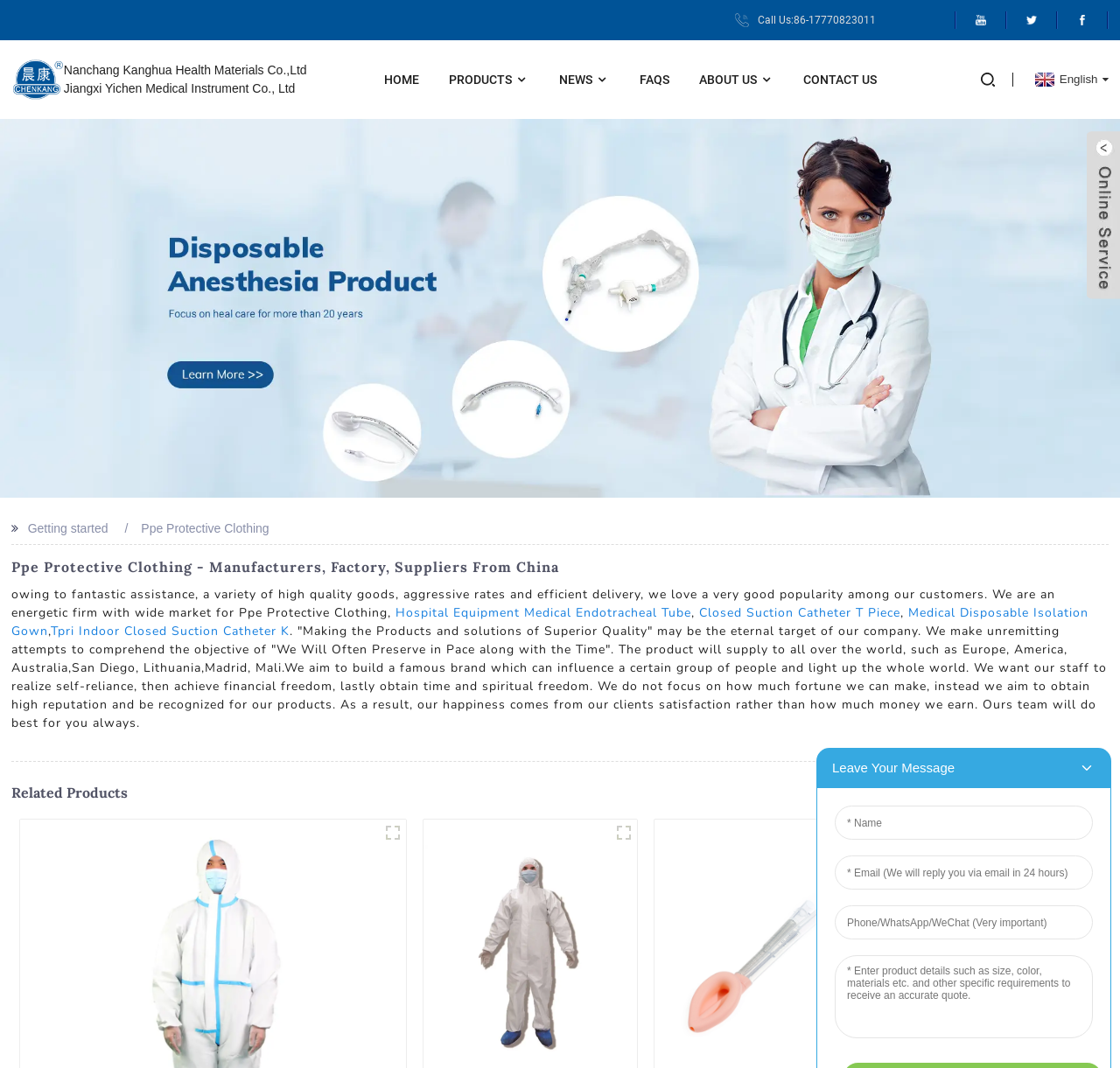Determine the bounding box coordinates for the HTML element described here: "title="Disoposable PP Non-Woven Isolation Gown"".

[0.378, 0.884, 0.569, 0.897]